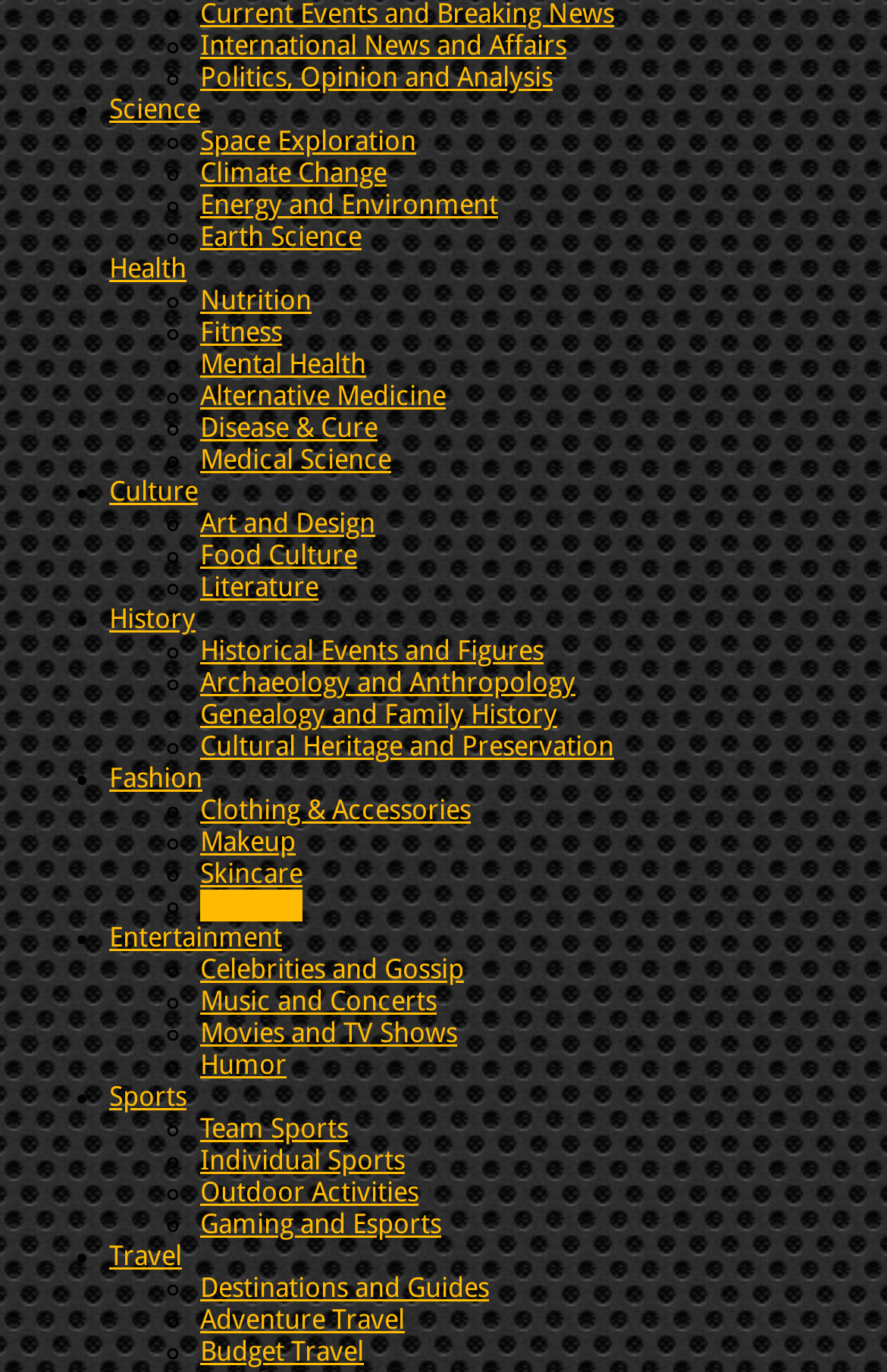How many categories are listed on this webpage?
Please respond to the question thoroughly and include all relevant details.

I counted the number of links with distinct categories, starting from 'International News and Affairs' to 'Travel', and found 24 categories in total.